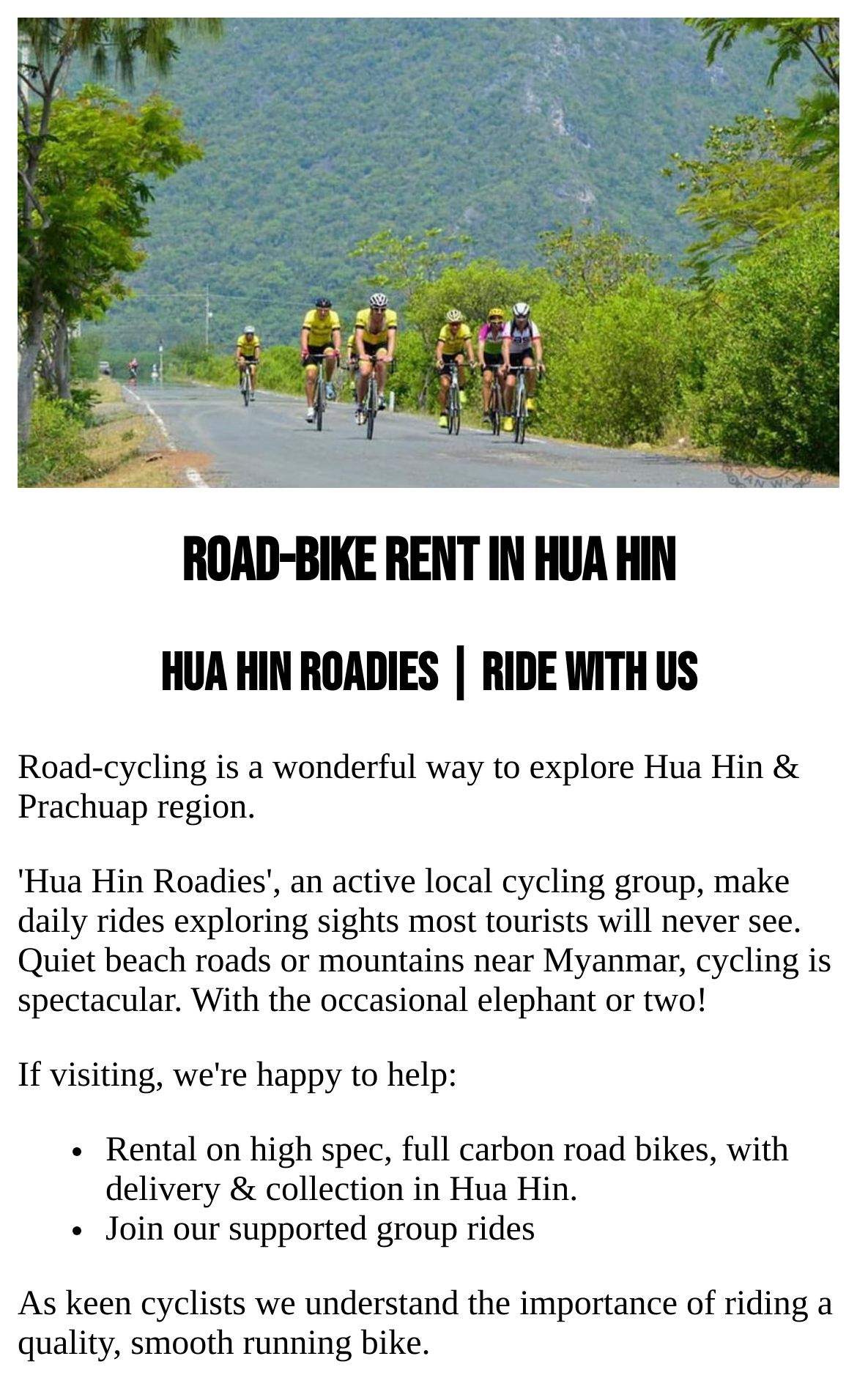Identify the main heading of the webpage and provide its text content.

ROAD-BIKE RENT IN HUA HIN